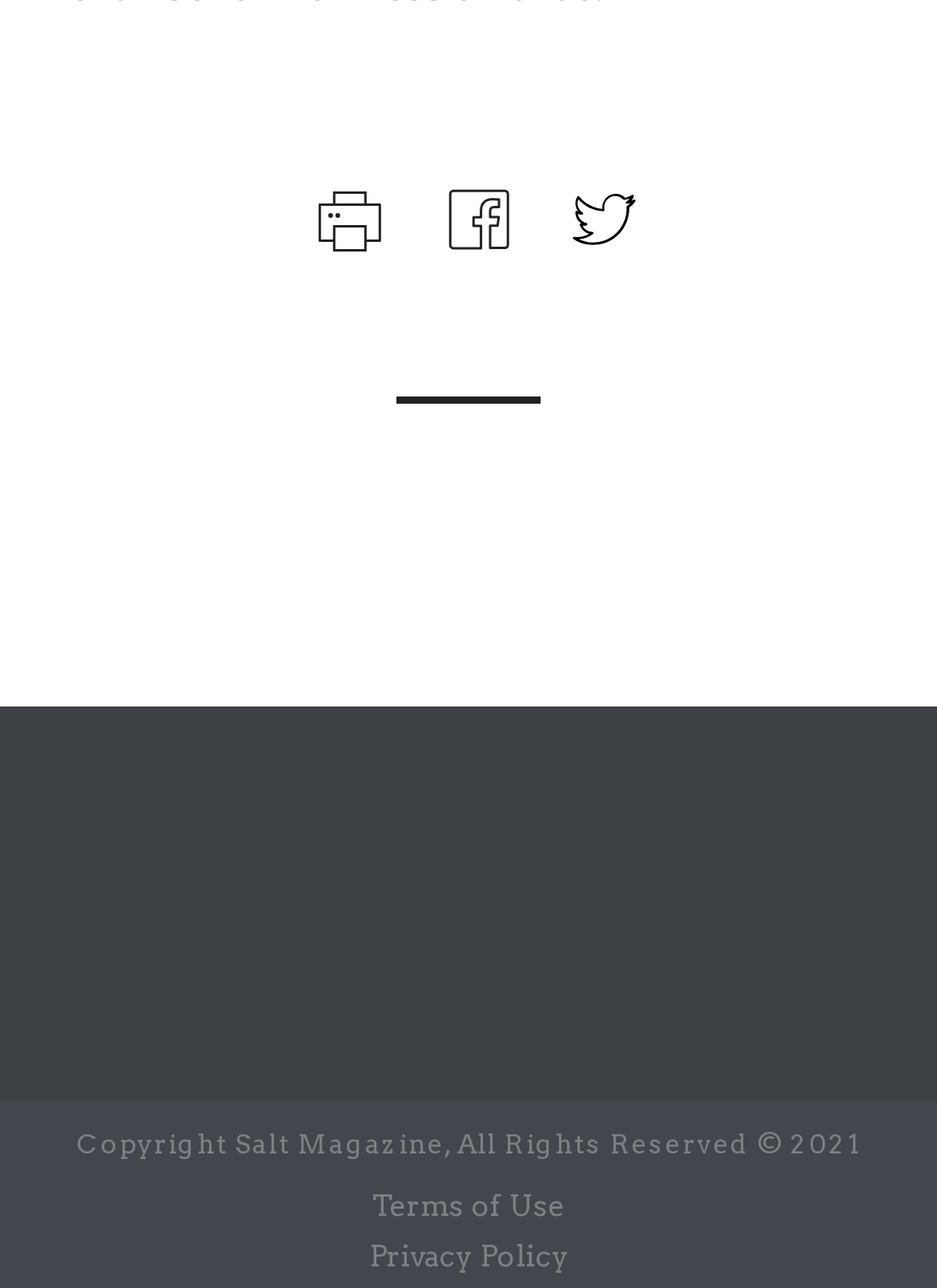What is the position of the 'print page' link?
Please give a detailed and thorough answer to the question, covering all relevant points.

I determined the position of the 'print page' link by comparing its bounding box coordinates [0.314, 0.153, 0.419, 0.181] with the other elements on the page, and found that it is located at the top-left corner.